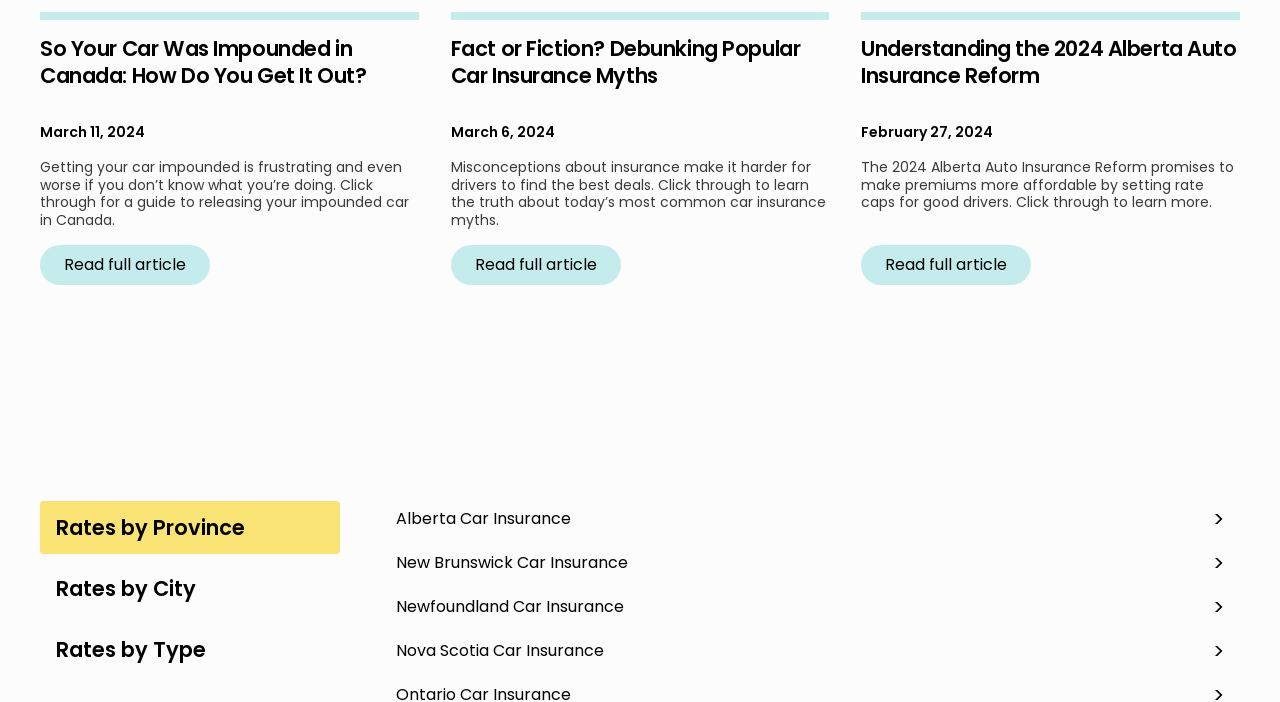Provide the bounding box coordinates, formatted as (top-left x, top-left y, bottom-right x, bottom-right y), with all values being floating point numbers between 0 and 1. Identify the bounding box of the UI element that matches the description: Newfoundland Car Insurance

[0.297, 0.839, 0.969, 0.891]